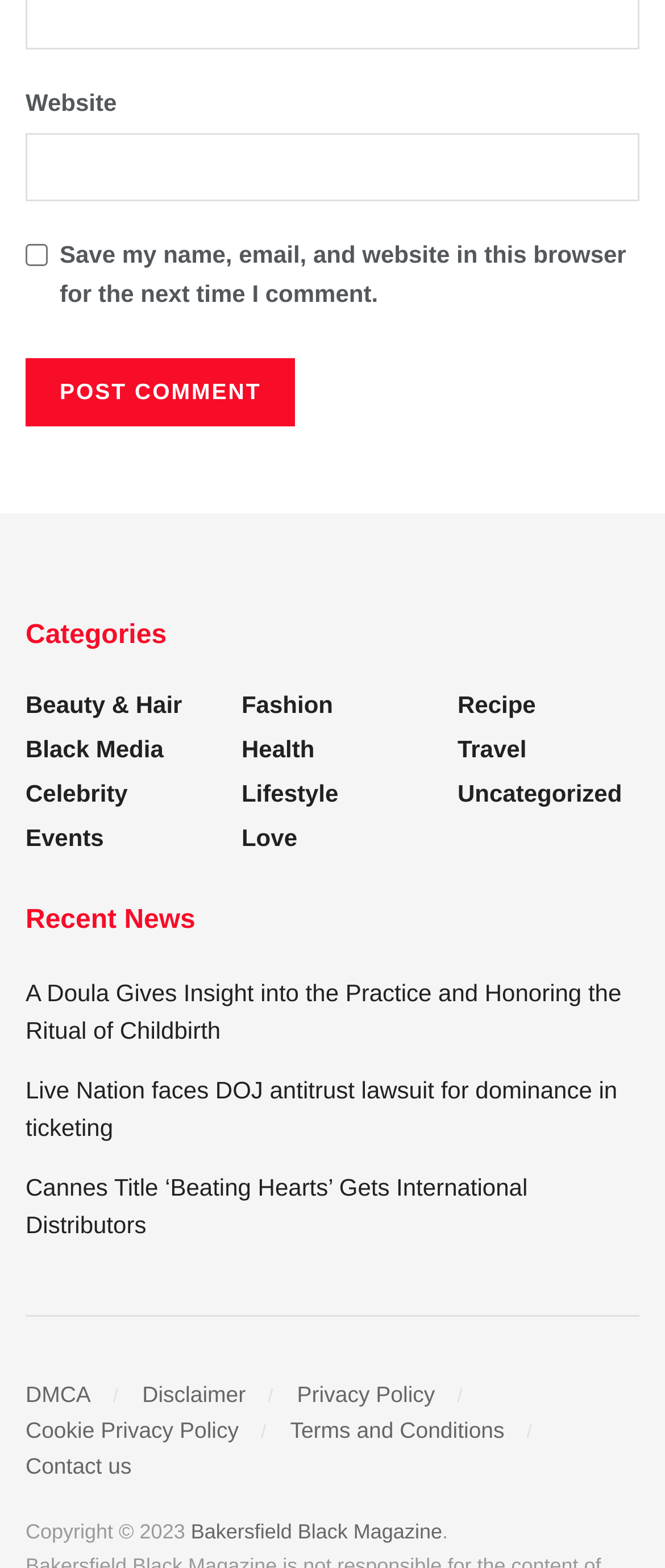Provide the bounding box coordinates in the format (top-left x, top-left y, bottom-right x, bottom-right y). All values are floating point numbers between 0 and 1. Determine the bounding box coordinate of the UI element described as: Black Media

[0.038, 0.464, 0.246, 0.481]